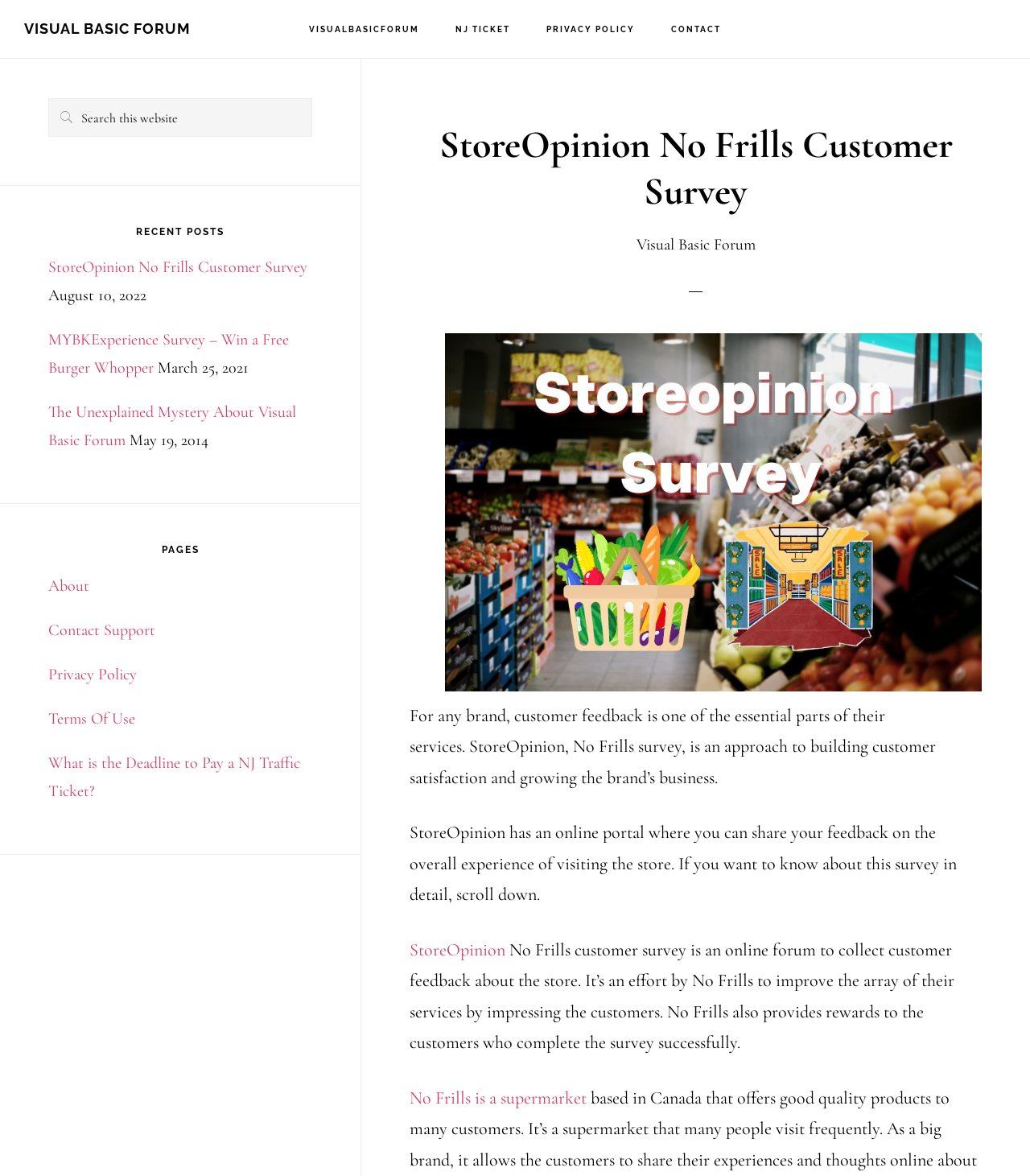Please identify the bounding box coordinates of the element on the webpage that should be clicked to follow this instruction: "Go to VISUAL BASIC FORUM". The bounding box coordinates should be given as four float numbers between 0 and 1, formatted as [left, top, right, bottom].

[0.023, 0.017, 0.185, 0.031]